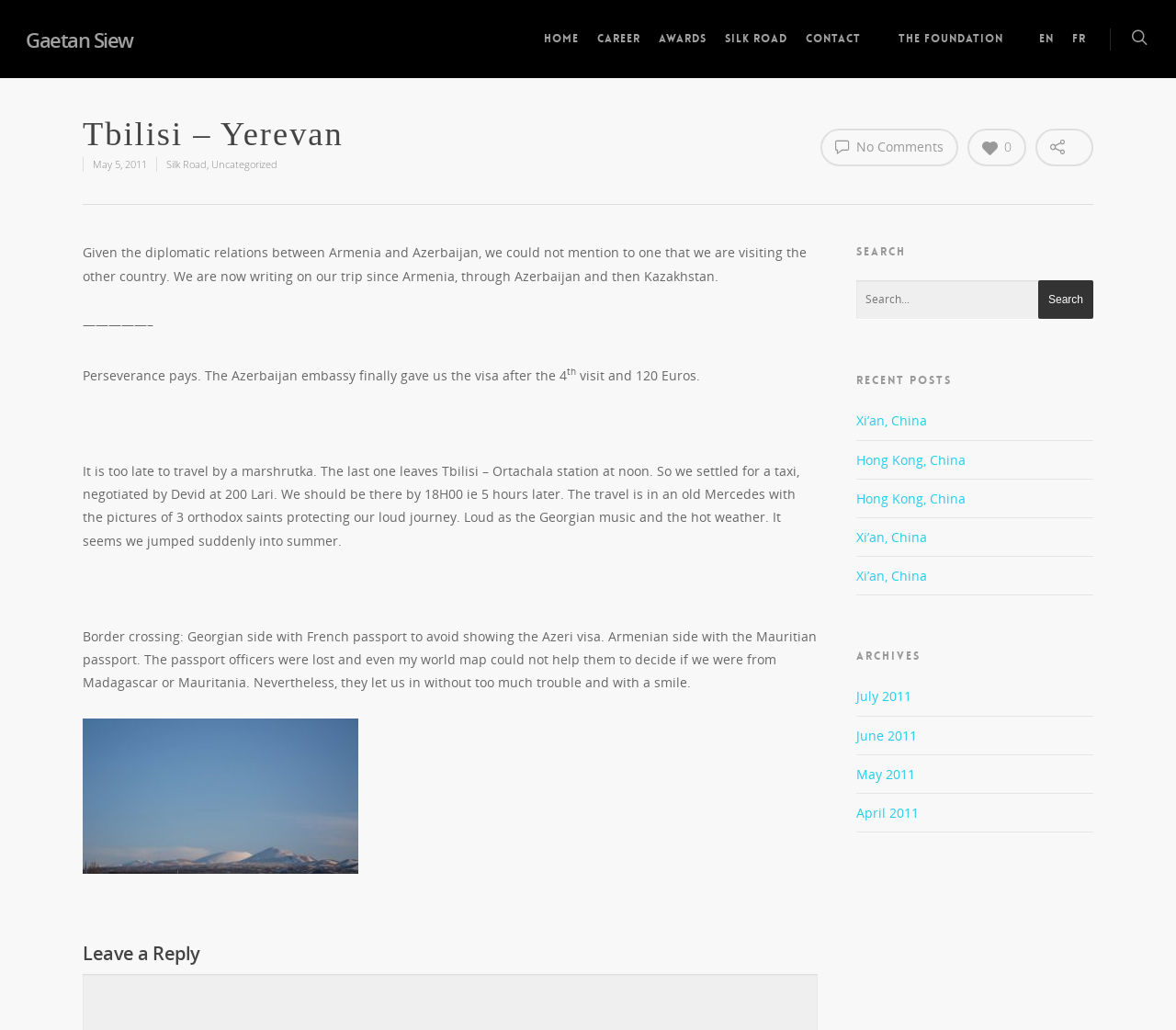Please study the image and answer the question comprehensively:
What is the title of the article?

The title of the article is 'Tbilisi – Yerevan' which is indicated by the heading element with the text 'Tbilisi – Yerevan' at the top of the webpage.